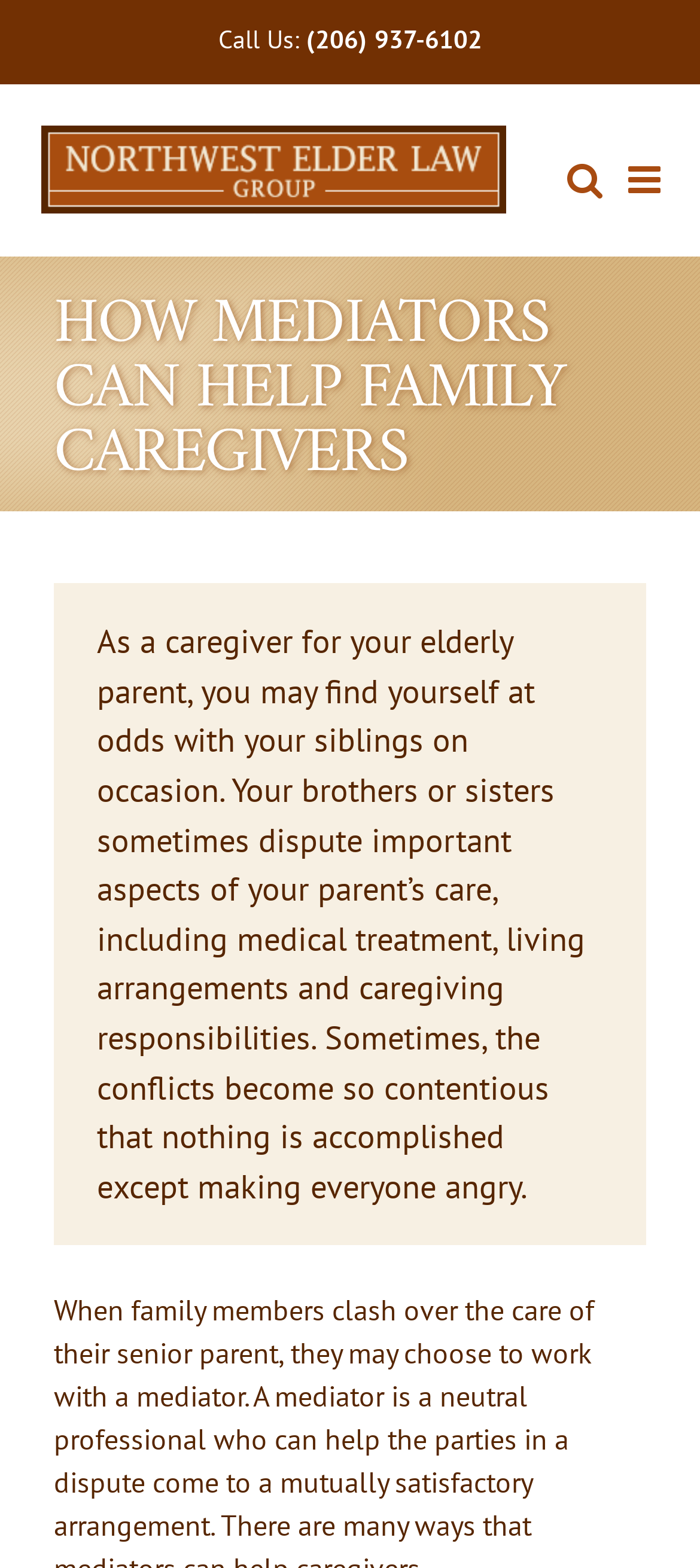Find the bounding box coordinates for the HTML element described as: "aria-label="Toggle mobile search"". The coordinates should consist of four float values between 0 and 1, i.e., [left, top, right, bottom].

[0.81, 0.103, 0.862, 0.127]